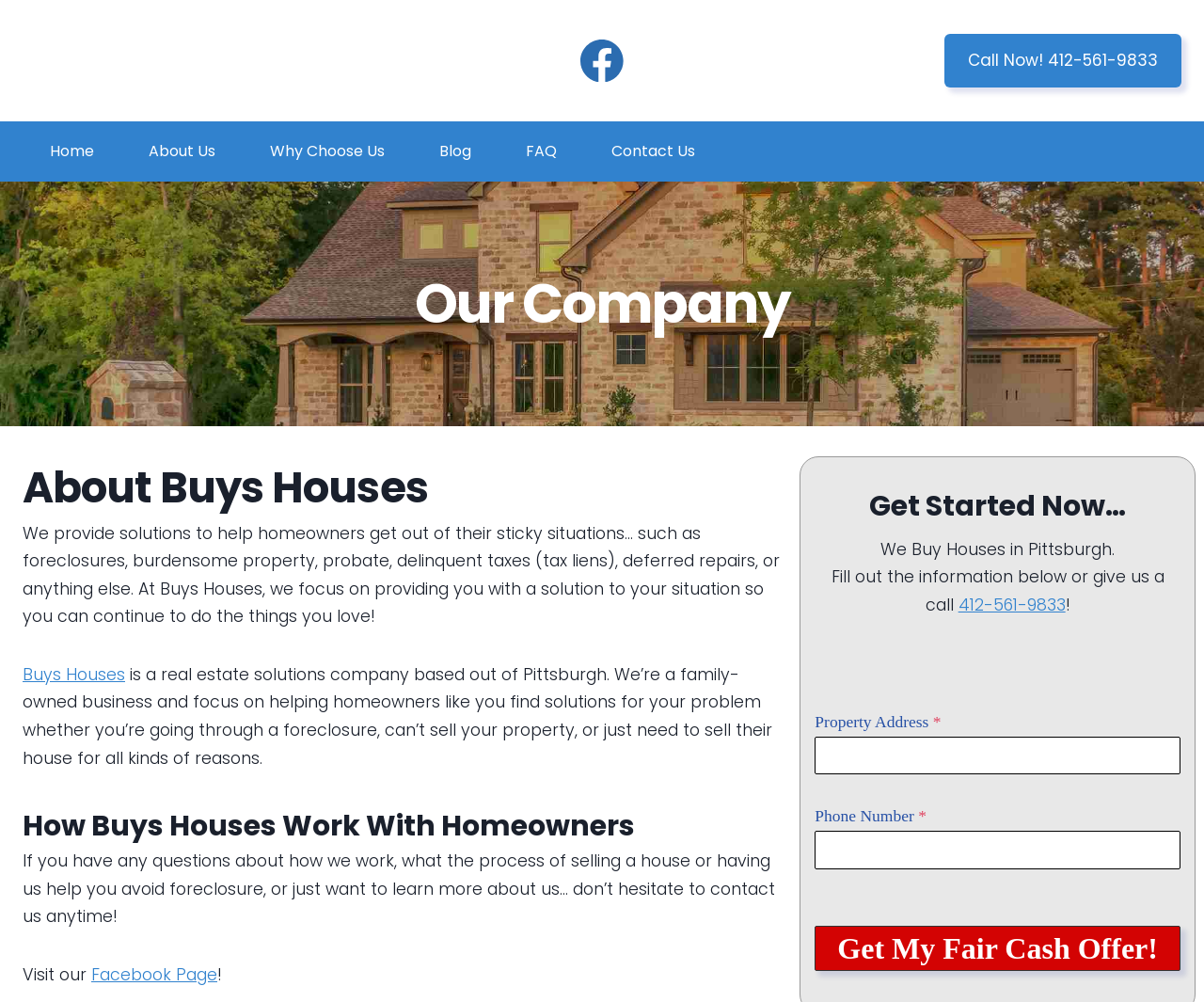Describe every aspect of the webpage comprehensively.

The webpage is about Buys Houses, a real estate solutions company based in Pittsburgh. At the top left, there is a logo of Buys Houses, which is also a link, accompanied by a Facebook link and a "Call Now" link with a phone number. Below these links, there is a primary navigation menu with links to Home, About Us, Why Choose Us, Blog, FAQ, and Contact Us.

The main content of the webpage is divided into several sections. The first section has a heading "About Buys Houses" and describes the company's focus on providing solutions to help homeowners get out of their sticky situations. This section also includes a link to Buys Houses and a brief description of the company.

The next section has a heading "How Buys Houses Work With Homeowners" and provides more information about the company's process. This section also includes a call-to-action, encouraging visitors to contact the company with any questions.

Further down, there is a section with a heading "Get Started Now…" that invites visitors to fill out a form or call the company to get started. The form includes fields for property address and phone number, and a button to submit the information.

Throughout the webpage, there are several links to Facebook, including a link to the company's Facebook page. There are also several headings and blocks of text that provide more information about the company and its services. Overall, the webpage is focused on providing information about Buys Houses and encouraging visitors to take action.